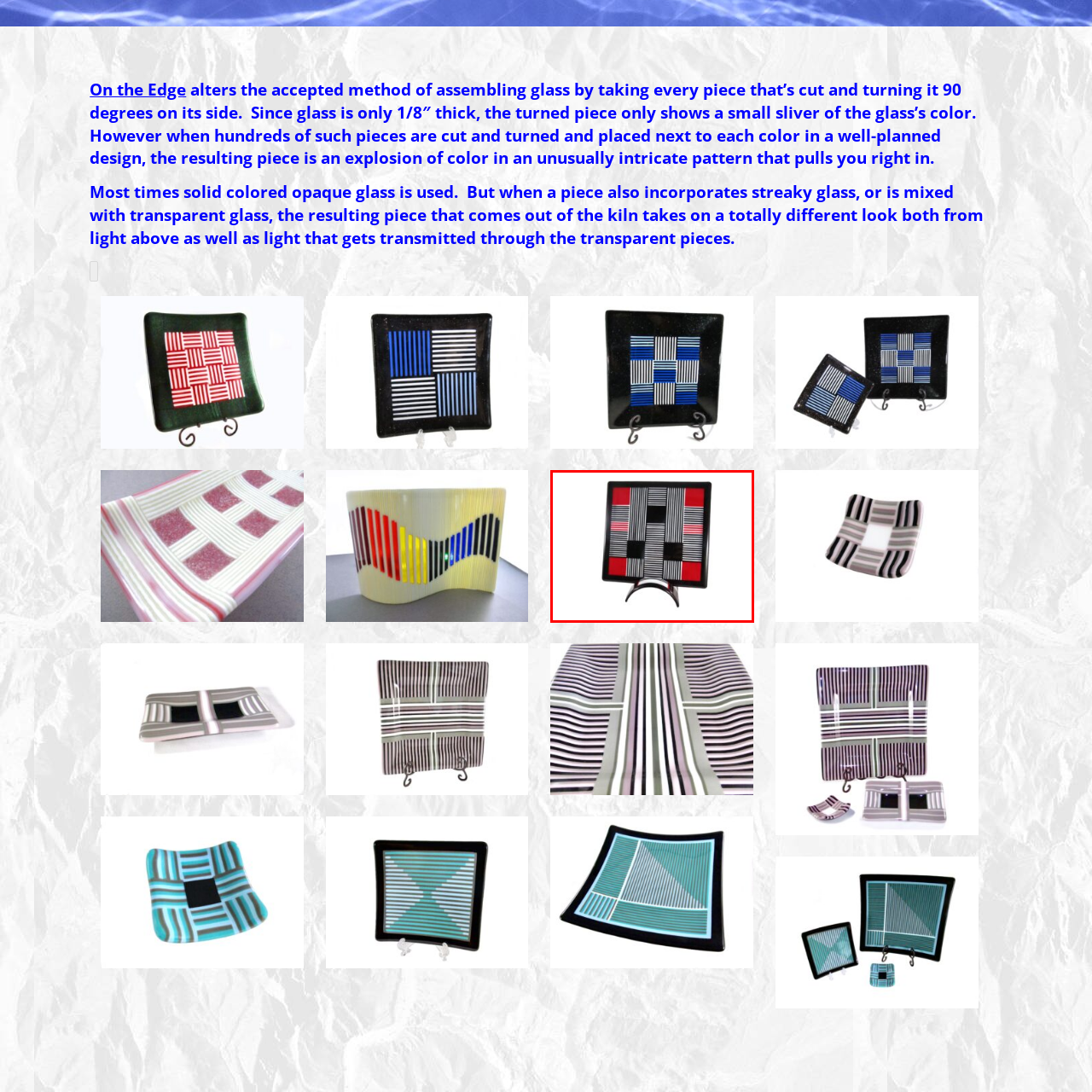Give an in-depth description of the picture inside the red marked area.

This image showcases a striking and vibrant glass platter titled "On the Leading Edge." The design features a bold interplay of colors, primarily dominated by rich reds, blacks, and crisp white lines, creating a visually dynamic geometric pattern. The piece is elegantly displayed on a sleek stand, highlighting its artistic craftsmanship. The platter exemplifies a contemporary approach to glass art, merging traditional techniques with modern aesthetics, making it a captivating focal point for any decor.